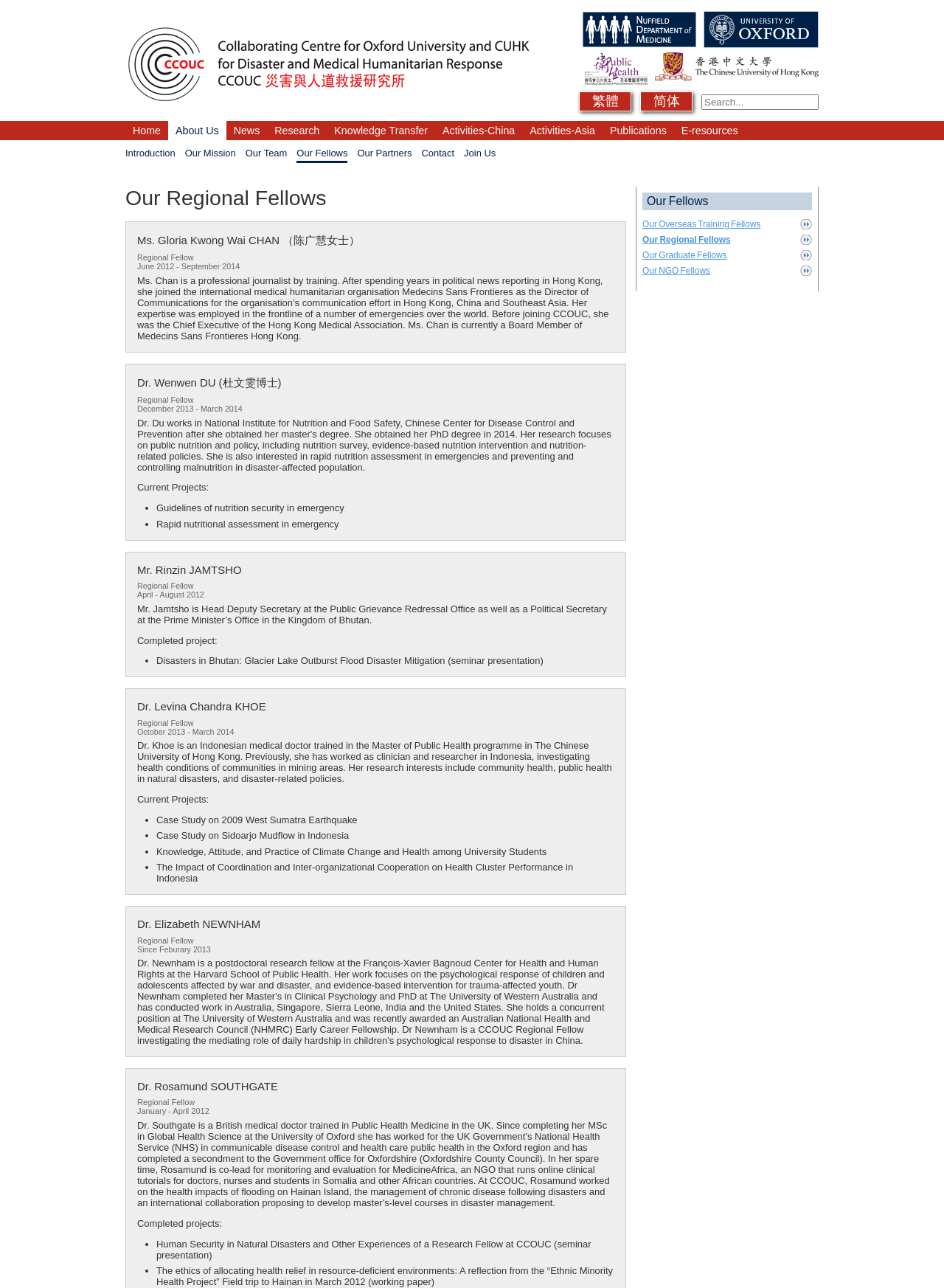What is the title of the main section? Look at the image and give a one-word or short phrase answer.

Our Regional Fellows